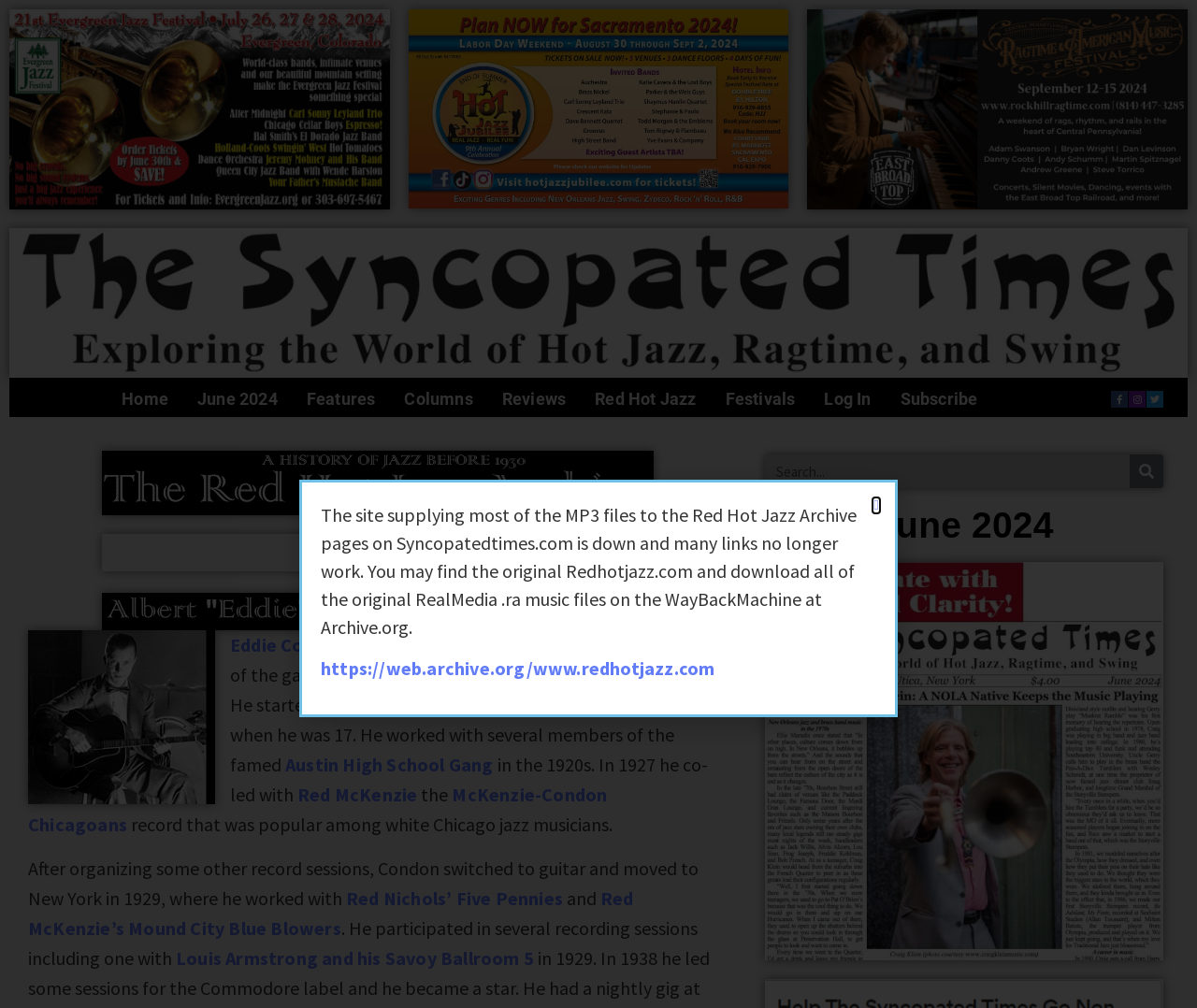Specify the bounding box coordinates of the region I need to click to perform the following instruction: "Check the Red Hot Jazz Archive". The coordinates must be four float numbers in the range of 0 to 1, i.e., [left, top, right, bottom].

[0.268, 0.651, 0.597, 0.674]